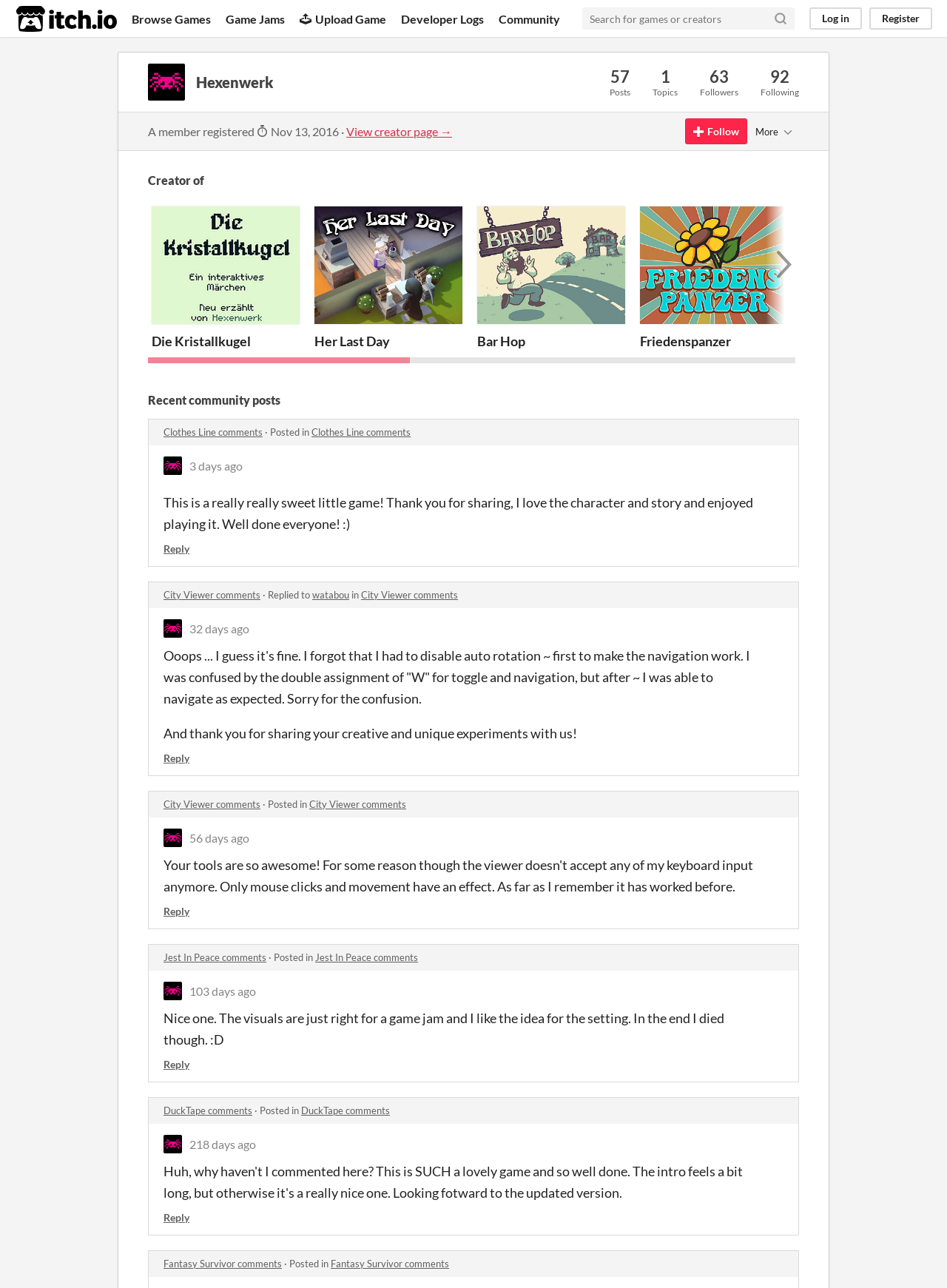Find the bounding box coordinates for the UI element whose description is: "parent_node: 103 days ago". The coordinates should be four float numbers between 0 and 1, in the format [left, top, right, bottom].

[0.173, 0.762, 0.192, 0.777]